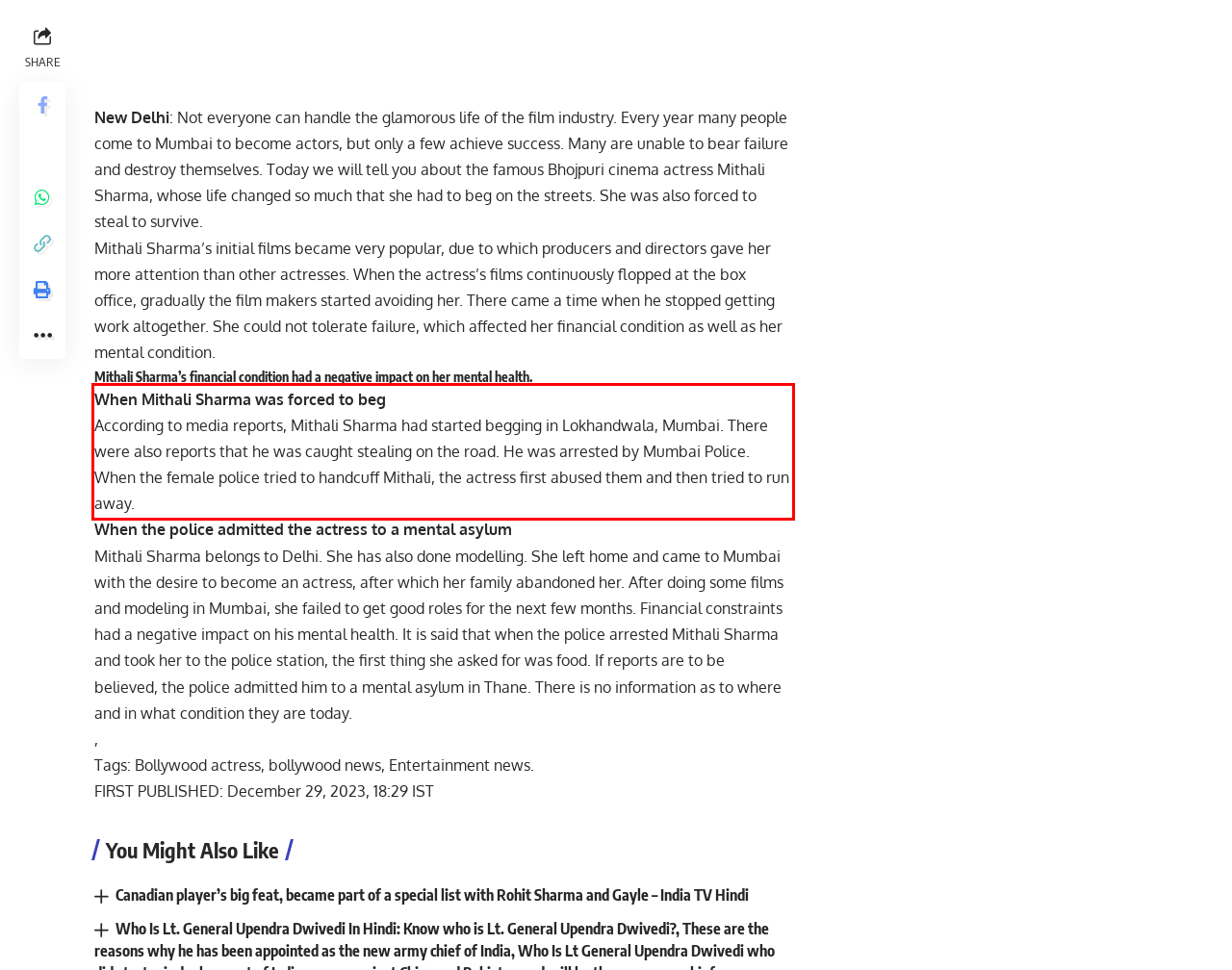Examine the webpage screenshot, find the red bounding box, and extract the text content within this marked area.

When Mithali Sharma was forced to beg According to media reports, Mithali Sharma had started begging in Lokhandwala, Mumbai. There were also reports that he was caught stealing on the road. He was arrested by Mumbai Police. When the female police tried to handcuff Mithali, the actress first abused them and then tried to run away.